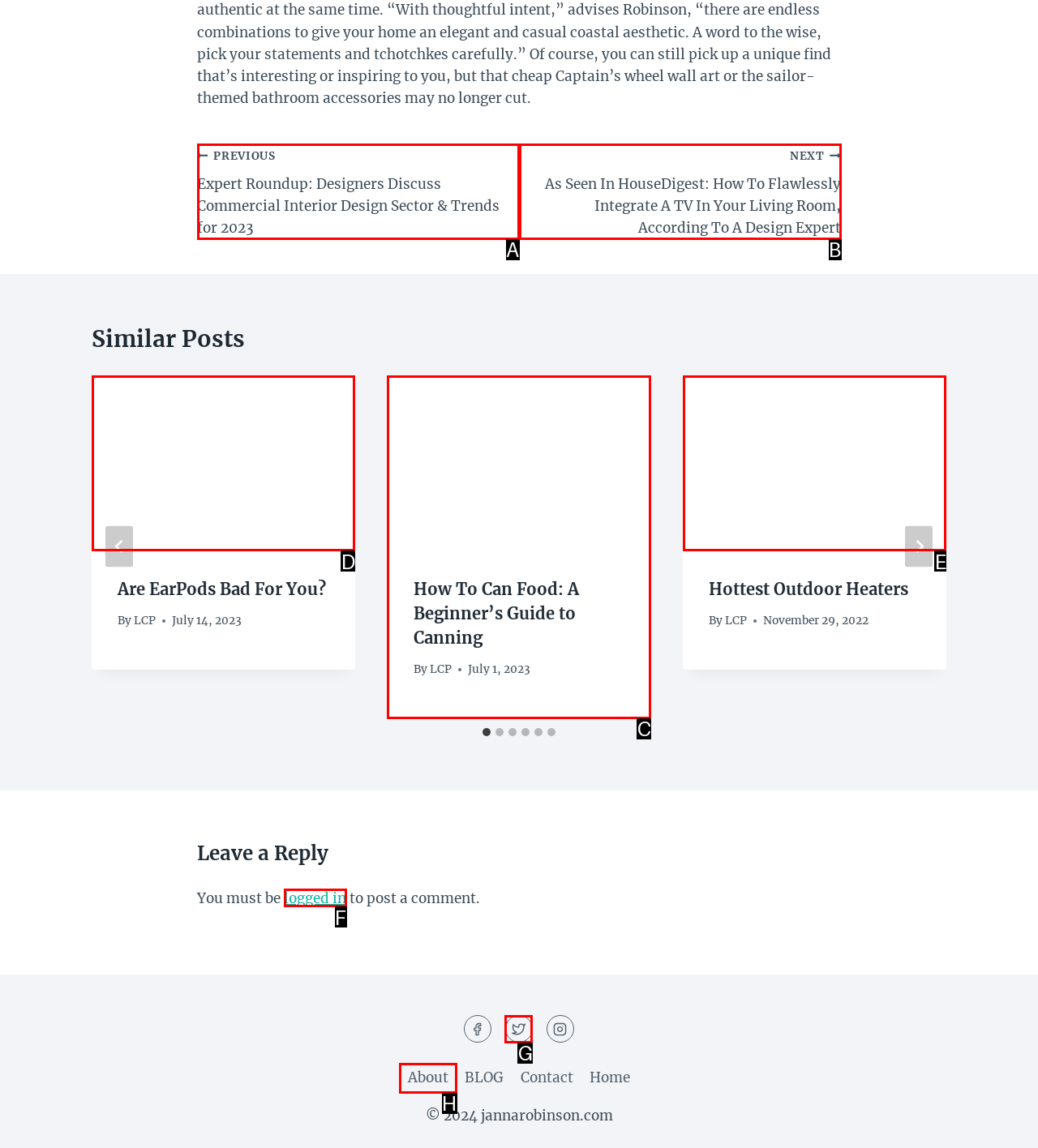Select the letter of the UI element that matches this task: Select the '2 of 6' slide
Provide the answer as the letter of the correct choice.

C